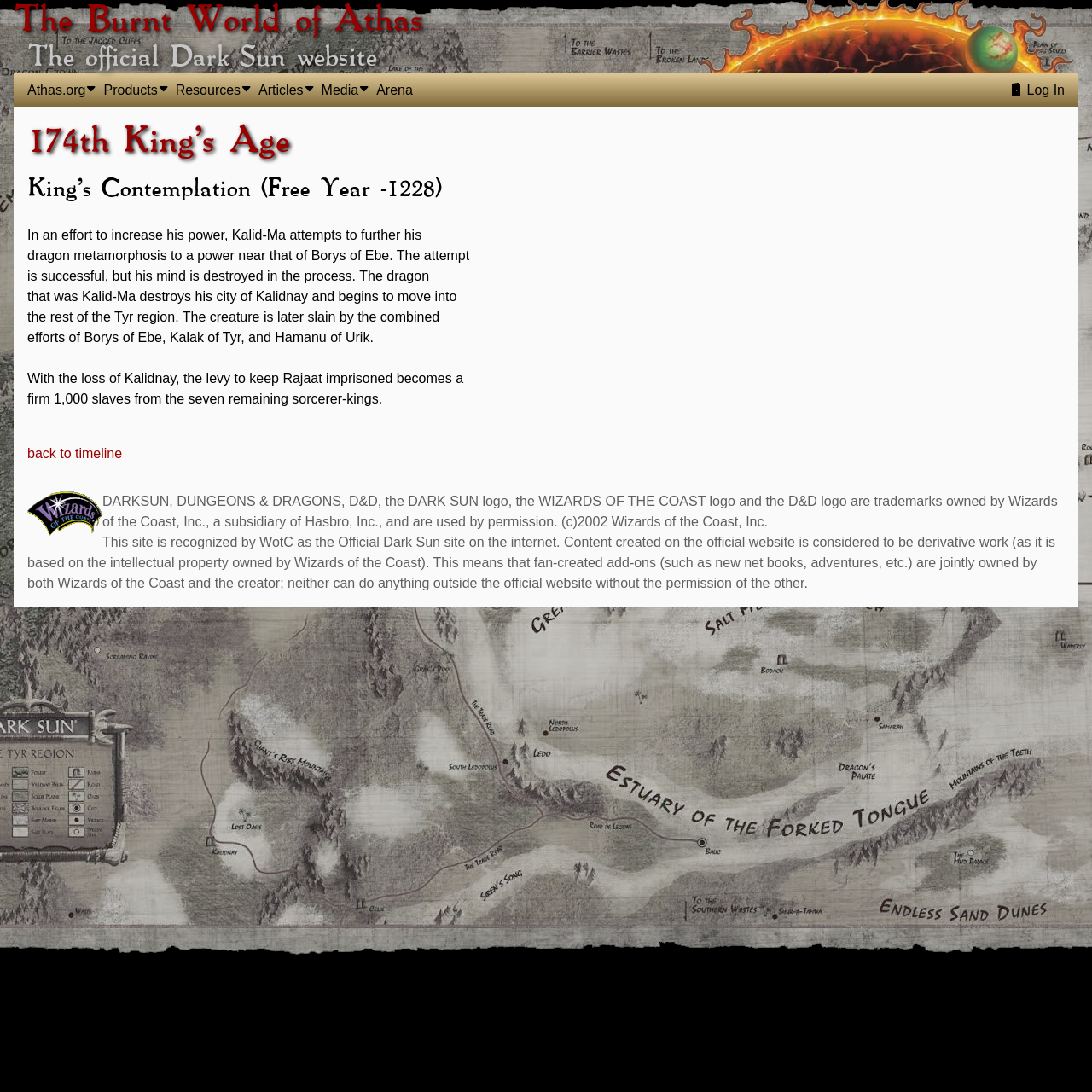Pinpoint the bounding box coordinates of the clickable element to carry out the following instruction: "Read the article about King's Contemplation."

[0.025, 0.161, 0.975, 0.187]